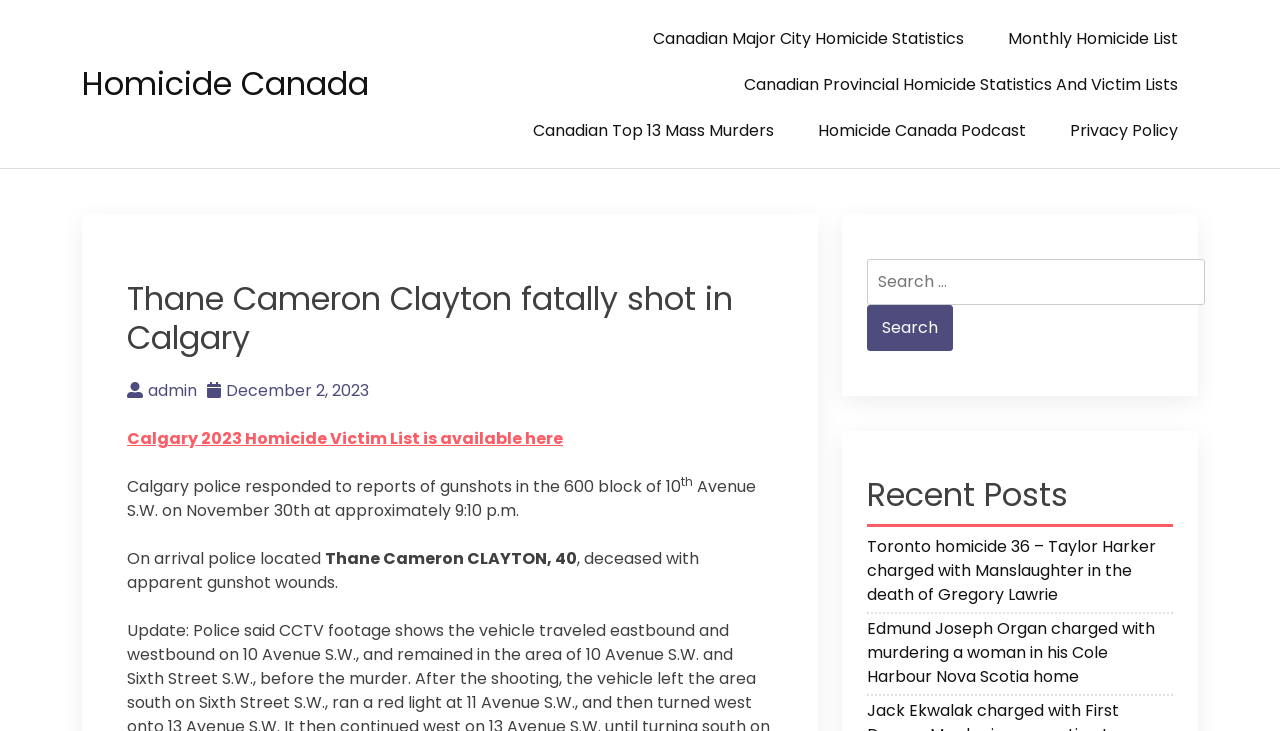Identify the bounding box coordinates of the area you need to click to perform the following instruction: "Listen to Homicide Canada Podcast".

[0.623, 0.146, 0.817, 0.209]